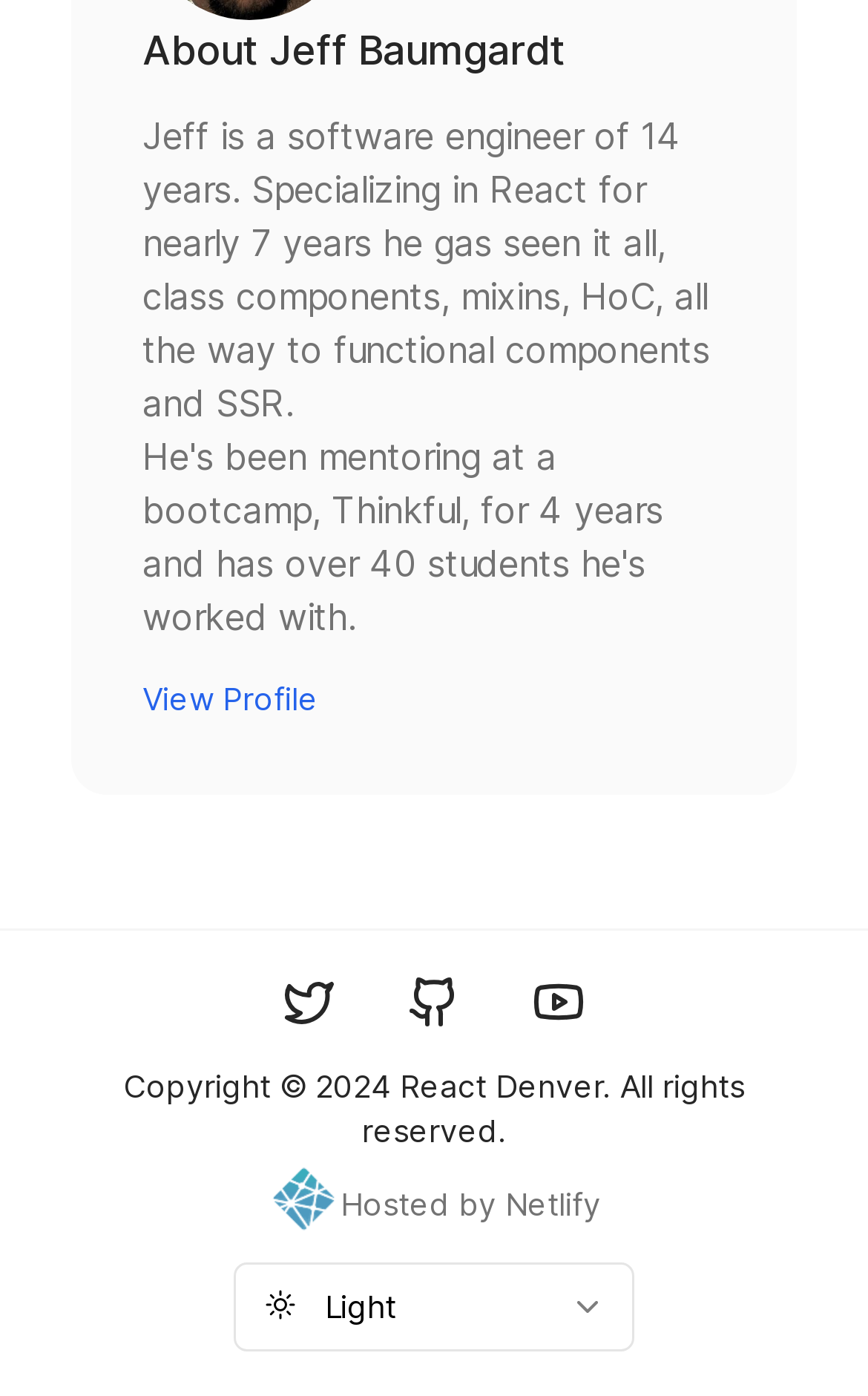What is Jeff Baumgardt's profession?
Provide an in-depth and detailed explanation in response to the question.

Based on the StaticText element with the text 'Jeff is a software engineer of 14 years...', we can determine that Jeff Baumgardt's profession is a software engineer.